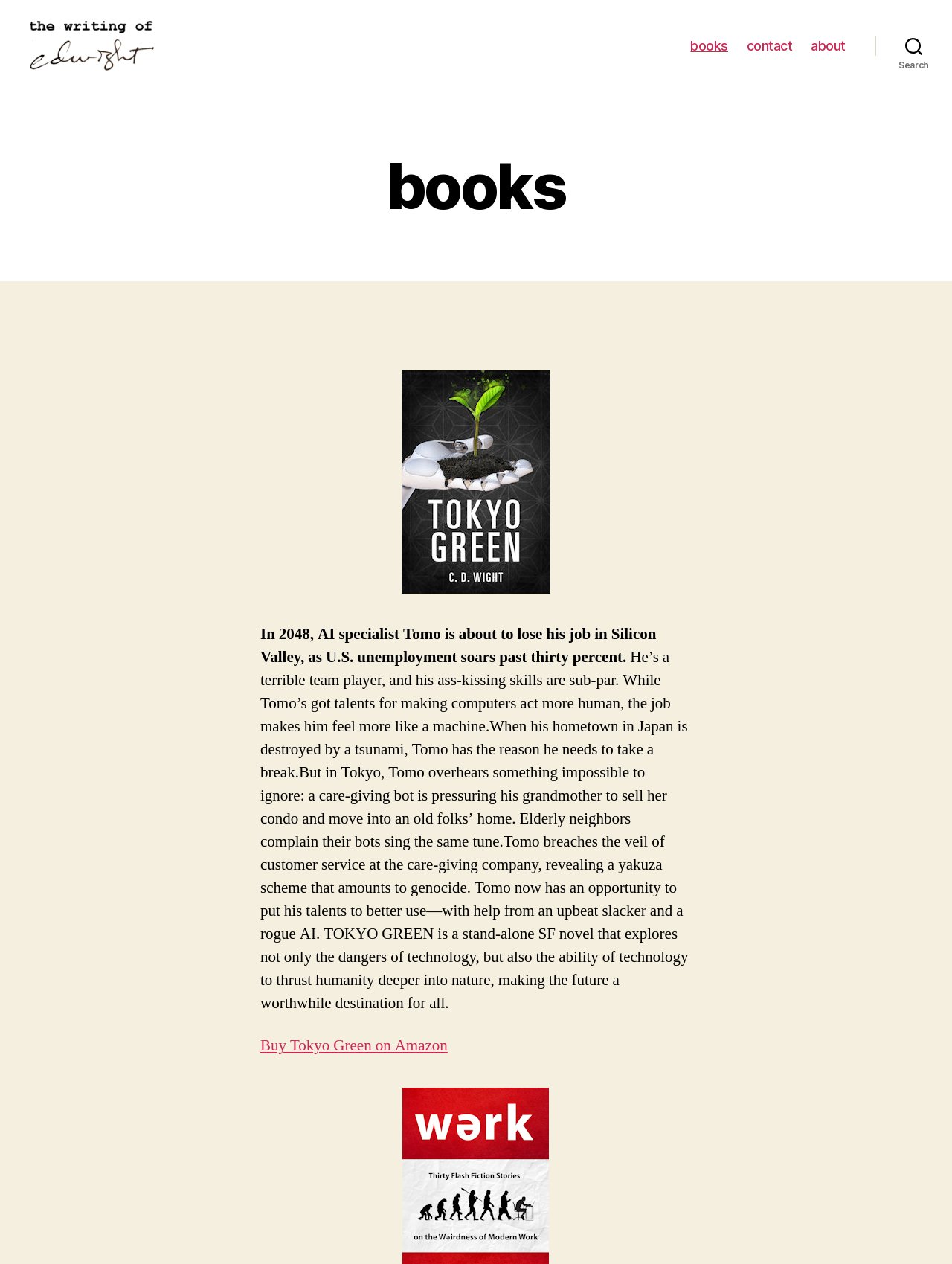Given the webpage screenshot and the description, determine the bounding box coordinates (top-left x, top-left y, bottom-right x, bottom-right y) that define the location of the UI element matching this description: about

[0.852, 0.034, 0.888, 0.046]